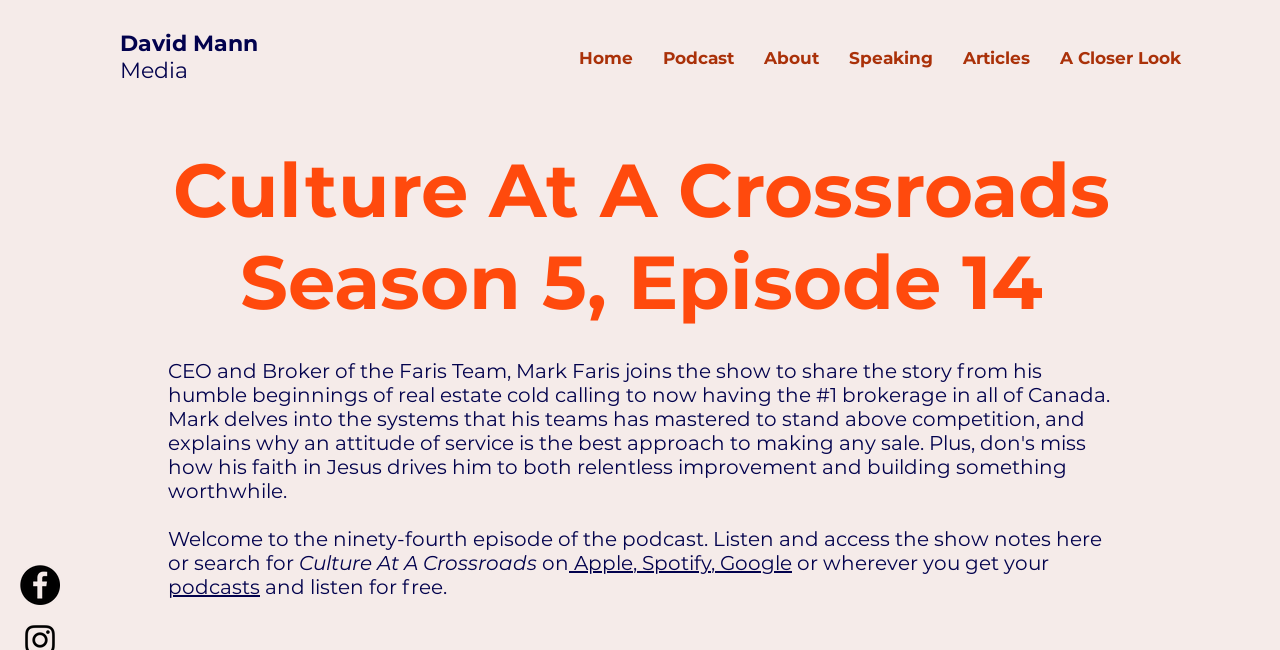Please examine the image and provide a detailed answer to the question: What is the episode number of the podcast?

I extracted the episode number from the heading element 'Culture At A Crossroads Season 5, Episode 14'.